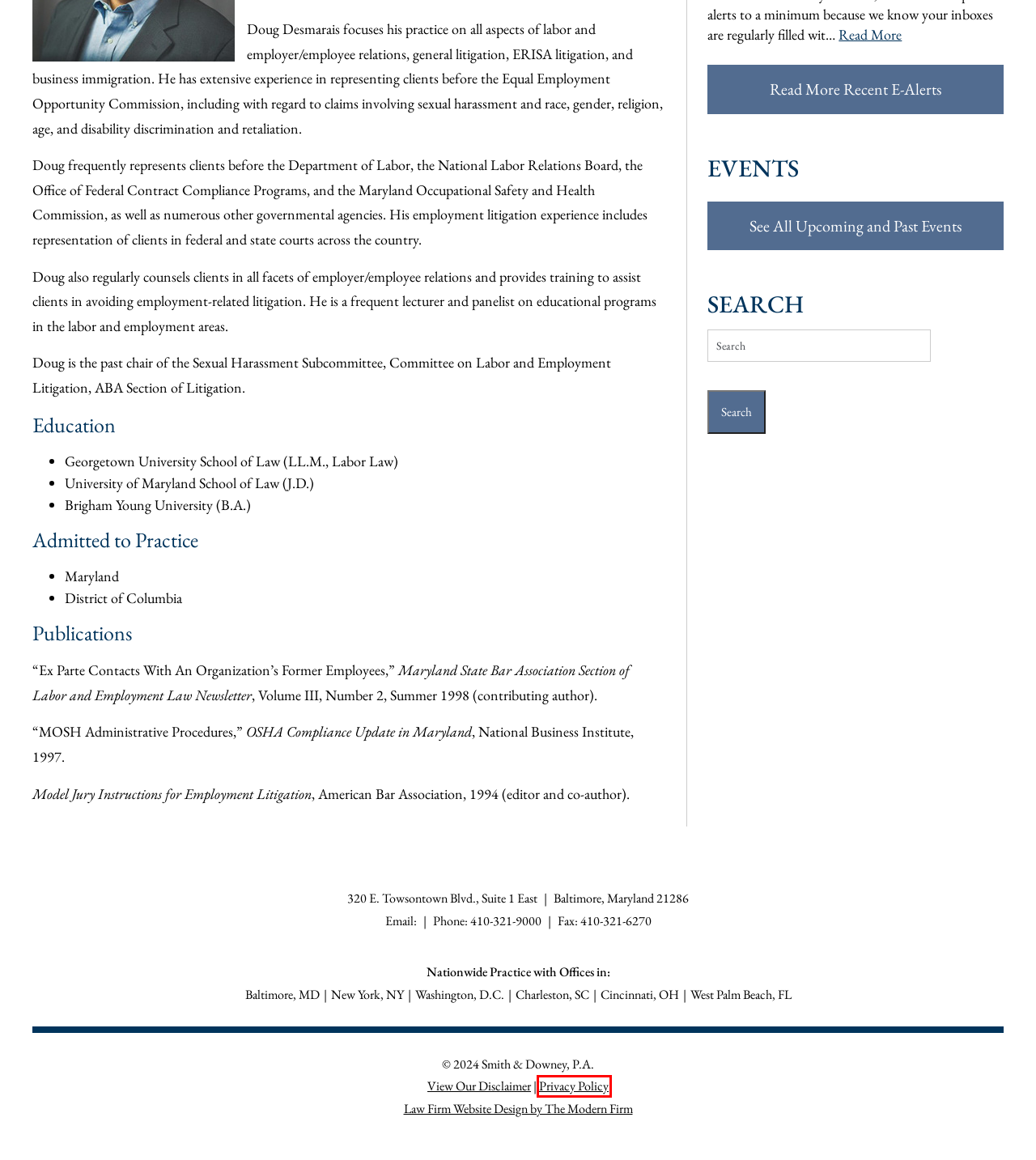You have a screenshot of a webpage with a red rectangle bounding box. Identify the best webpage description that corresponds to the new webpage after clicking the element within the red bounding box. Here are the candidates:
A. Smith & Downey, P.A. | Employee Benefits, Compensation & HR Law
B. The Modern Firm - Attorney Website Design, Small Law Firm Websites, Lawyer Websites
C. Disclaimer - Smith & Downey, P.A.
D. EMPLOYEE BENEFIT PLAN LATE SUMMER CONSIDERATIONS - Smith & Downey, P.A.
E. Attorneys - Smith & Downey, P.A.
F. Publications - Smith & Downey, P.A.
G. Privacy Policy - Smith & Downey, P.A.
H. E-Alerts - Smith & Downey, P.A.

G